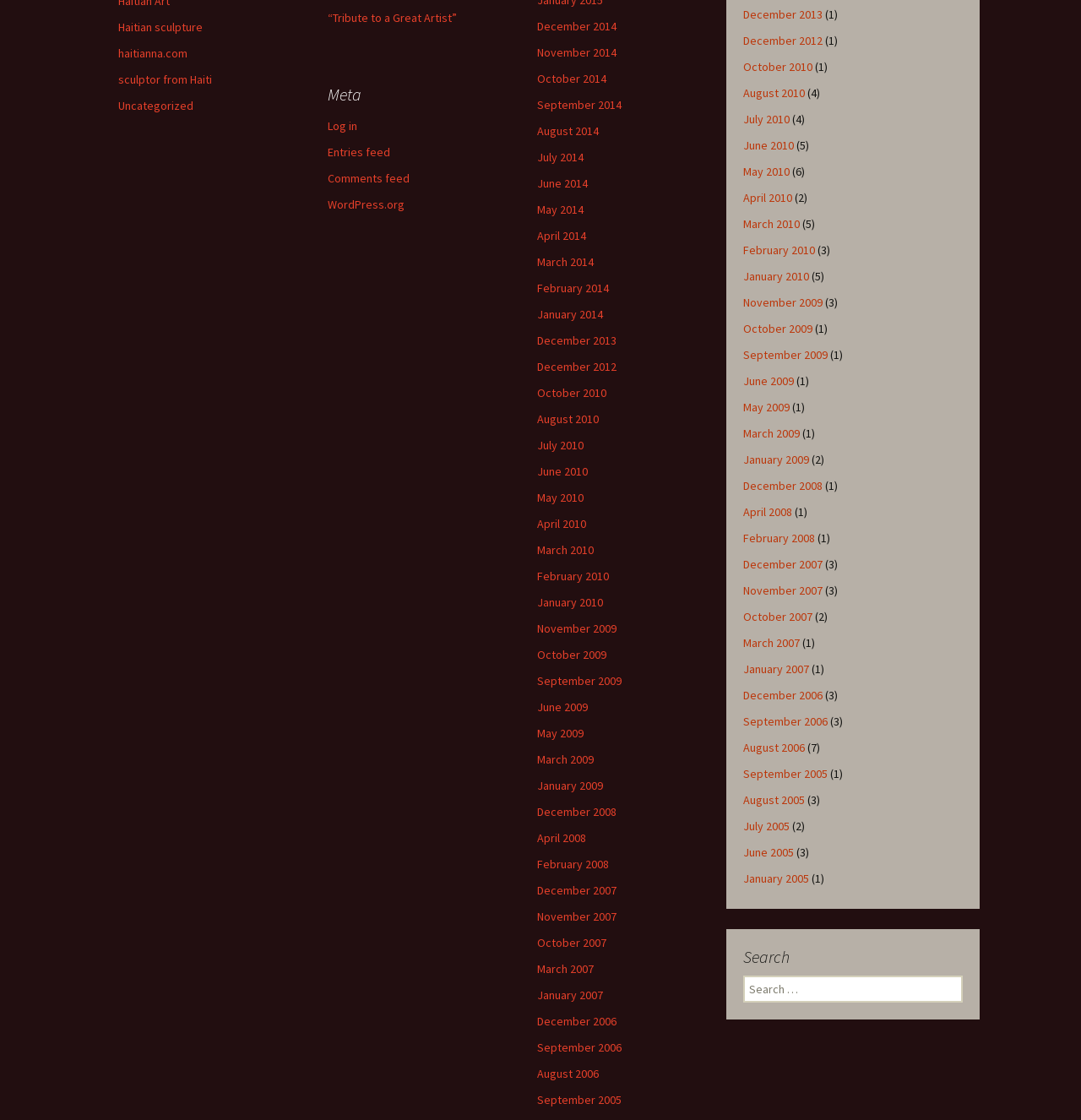What is the purpose of the search box?
Based on the image, respond with a single word or phrase.

To search for something